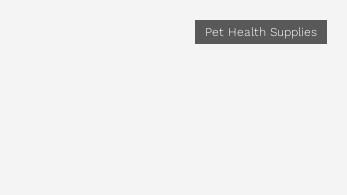Refer to the image and provide an in-depth answer to the question: 
What is the primary focus of this webpage section?

The minimalistic background of the webpage section suggests that the primary focus is on providing informative content related to pet health supplies, rather than on aesthetics or other aspects.